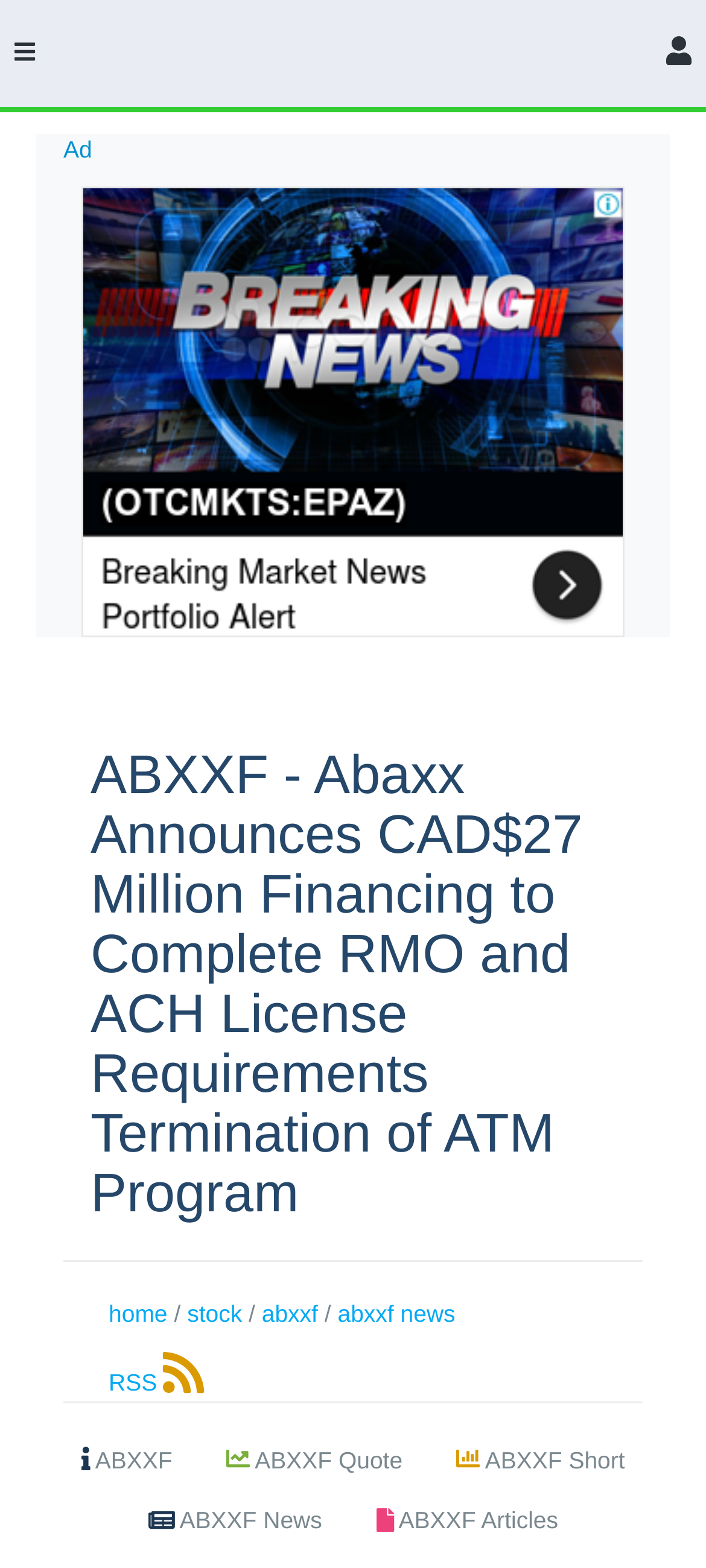Detail the various sections and features of the webpage.

The webpage appears to be a news article page, with a focus on a specific company, Abaxx. At the top left, there is a navigation toggle button, and at the top right, there is a user dropdown link. Below these elements, there is a small advertisement labeled "Ad".

The main content of the page is a news article with the title "ABXXF - Abaxx Announces CAD$27 Million Financing to Complete RMO and ACH License Requirements Termination of ATM Program", which takes up a significant portion of the page. Above this title, there is a link to another news article, "Epazz plans to spin off Galaxy Batteries Inc.", accompanied by an image.

Below the main article title, there is a horizontal separator line. Underneath this separator, there are several links to different sections of the website, including "home", "stock", "abxxf", "abxxf news", and "RSS". These links are arranged horizontally and are positioned near the bottom of the page.

At the very bottom of the page, there are several links related to Abaxx, including "ABXXF", "ABXXF Quote", "ABXXF Short", "ABXXF News", and "ABXXF Articles". These links are also arranged horizontally and take up the full width of the page.